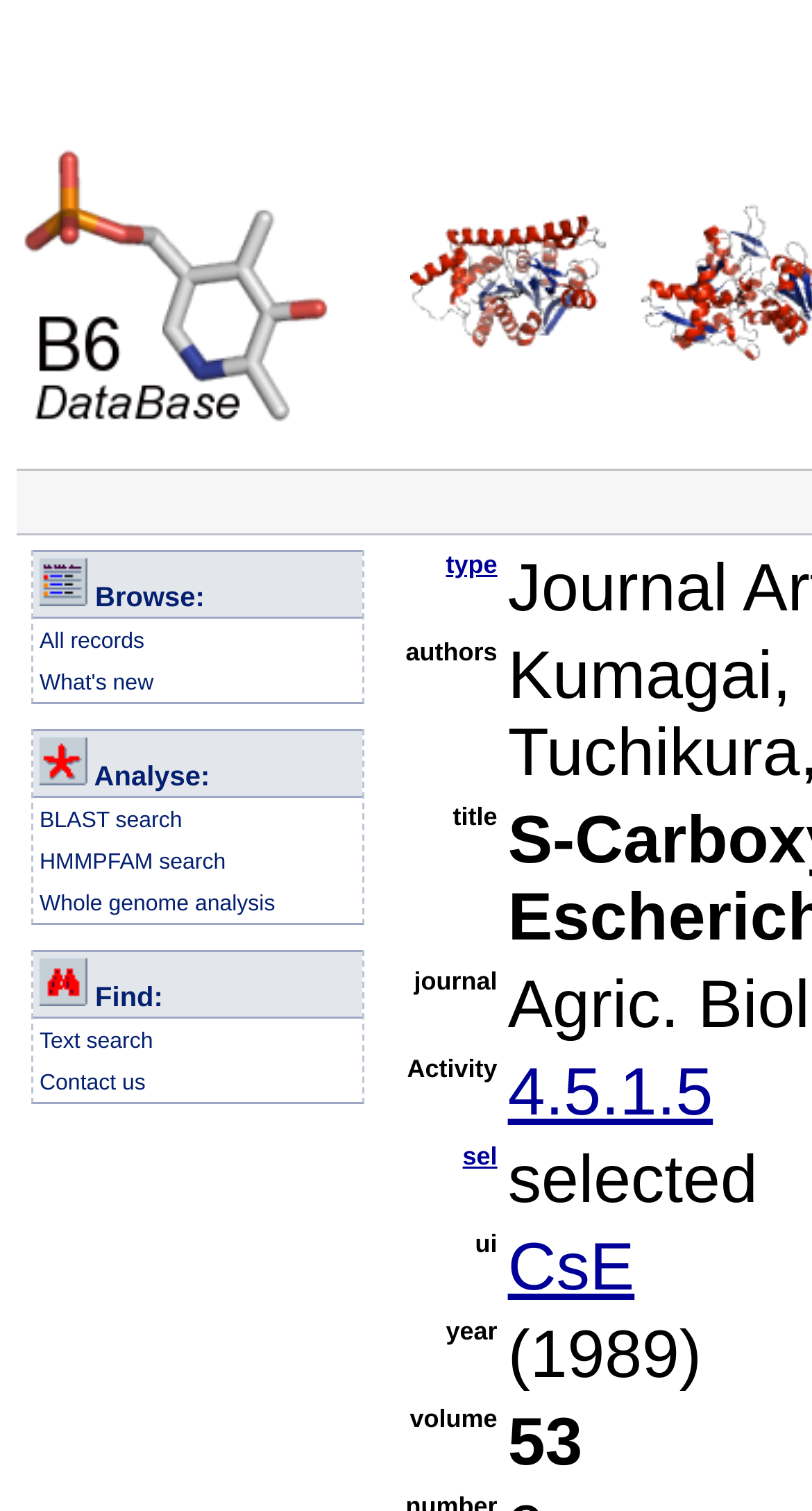What is the fold type of the enzyme?
Refer to the image and provide a detailed answer to the question.

The fold type of the enzyme can be found in the second table cell of the first row, which contains the text 'FOLD TYPE I' and an image with the same description.